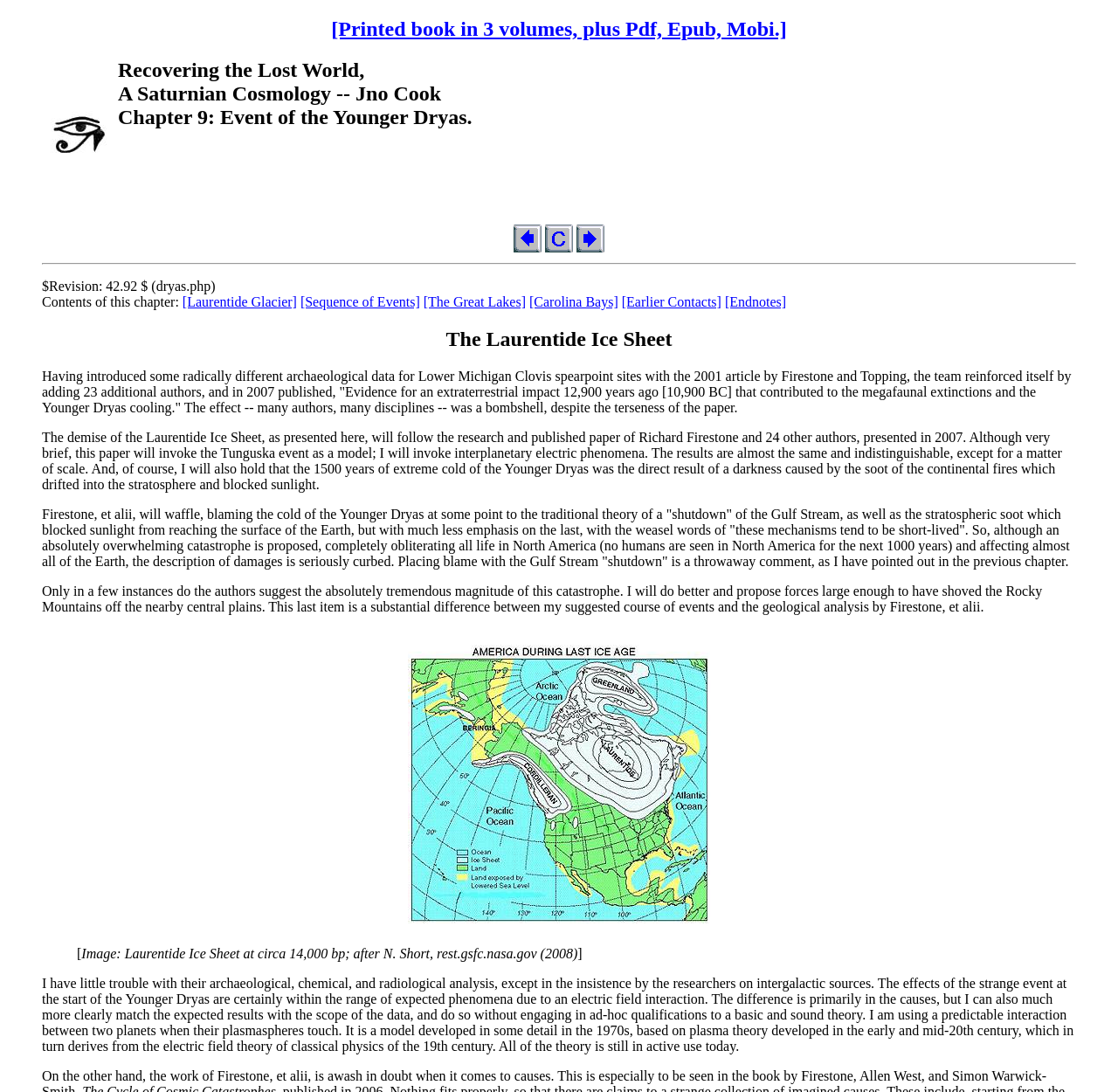Locate the UI element described as follows: "[Earlier Contacts]". Return the bounding box coordinates as four float numbers between 0 and 1 in the order [left, top, right, bottom].

[0.556, 0.269, 0.645, 0.283]